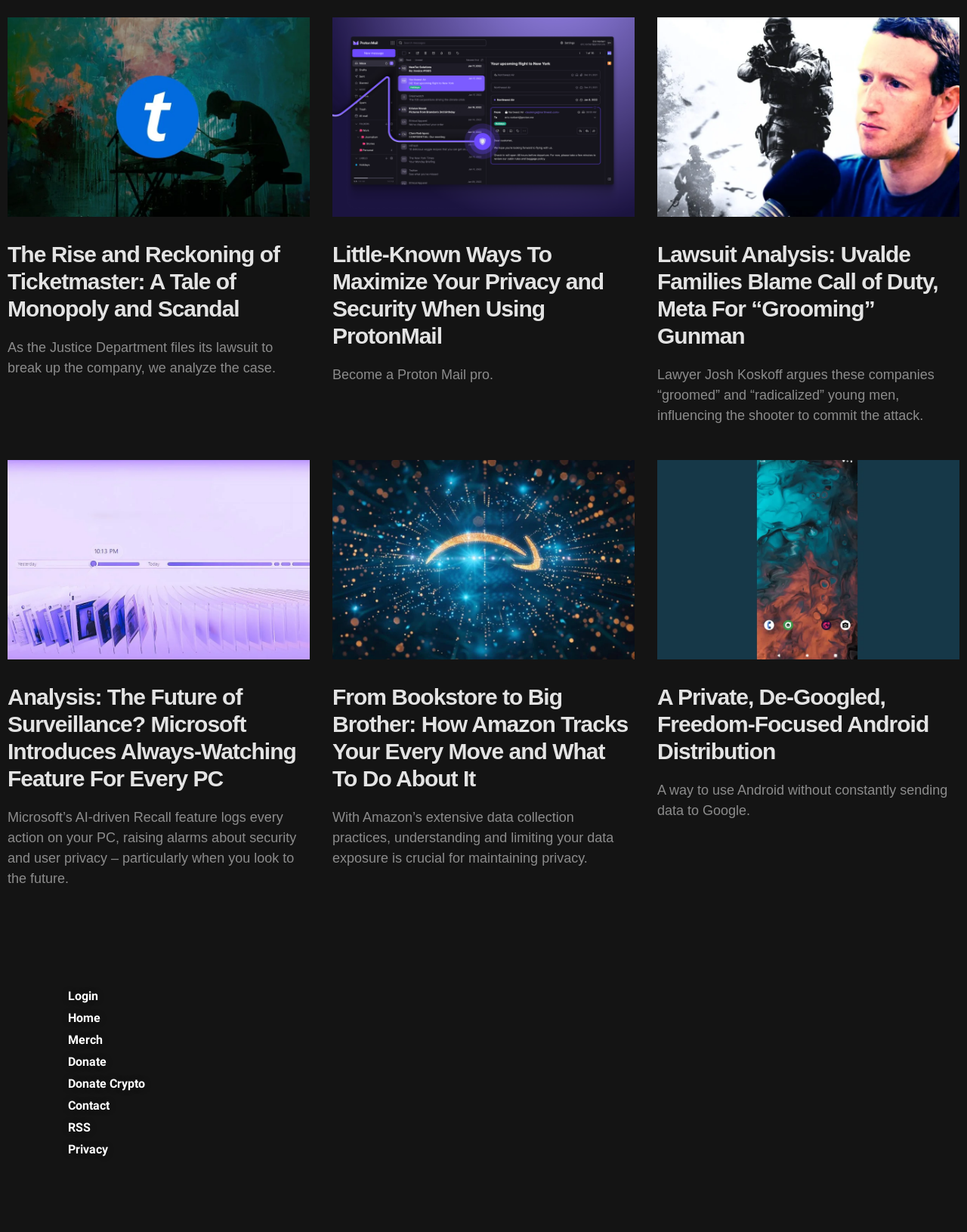Respond to the question below with a single word or phrase:
What is the topic of the first article?

Ticketmaster